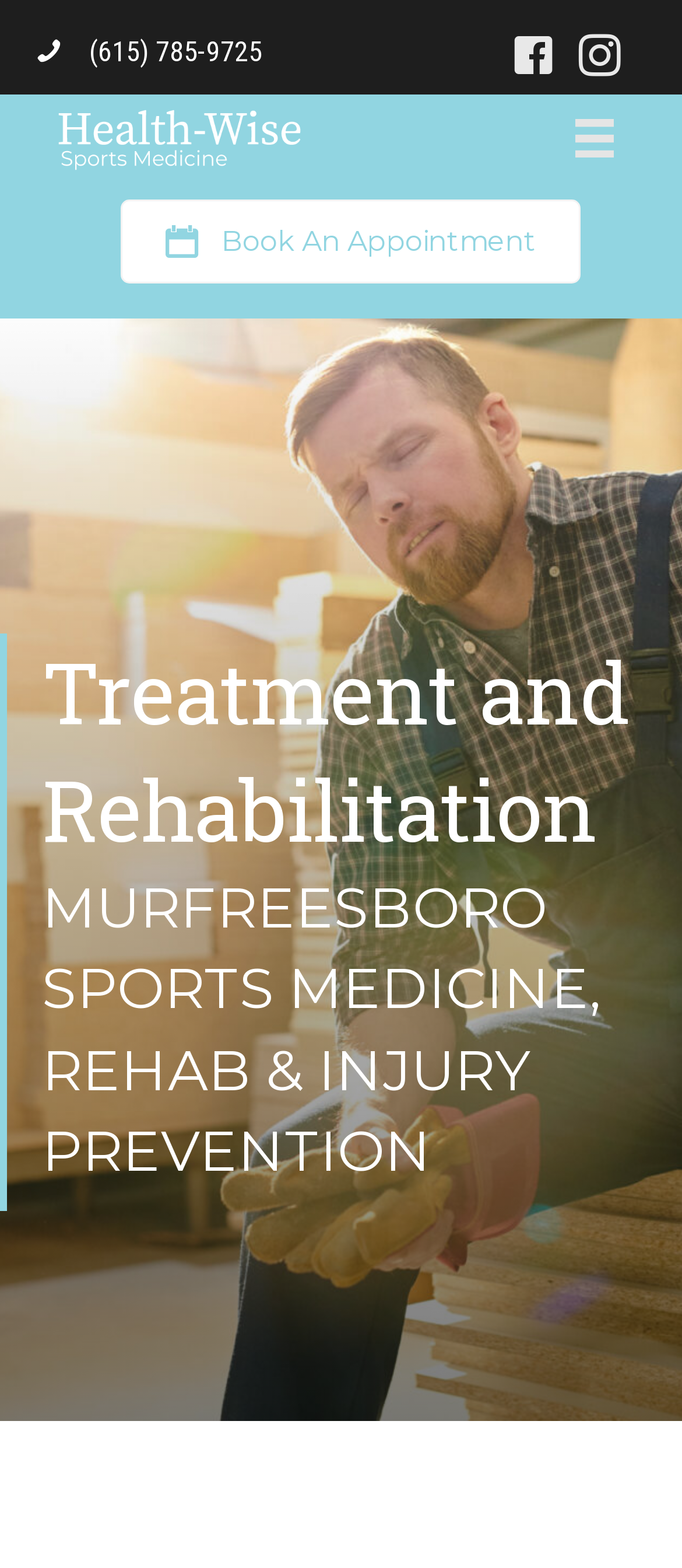Write a detailed summary of the webpage.

The webpage is about Healthwise Sports Medicine in Murfreesboro, TN, offering comprehensive treatment and rehabilitation services. At the top left corner, there is a logo image with a link to it, accompanied by a phone number link "(615) 785-9725" to the right. On the top right corner, there is a "Menu" button with an icon image.

Below the top section, there is a prominent call-to-action link "Book An Appointment" at the top center of the page. Underneath, there is a heading "Treatment and Rehabilitation" that spans almost the entire width of the page. 

Below the heading, there are two lines of text: "MURFREESBORO SPORTS MEDICINE" and "REHAB & INJURY PREVENTION", which are likely part of the clinic's name and services description. These text elements are positioned at the center of the page, with the first line slightly above the second line.